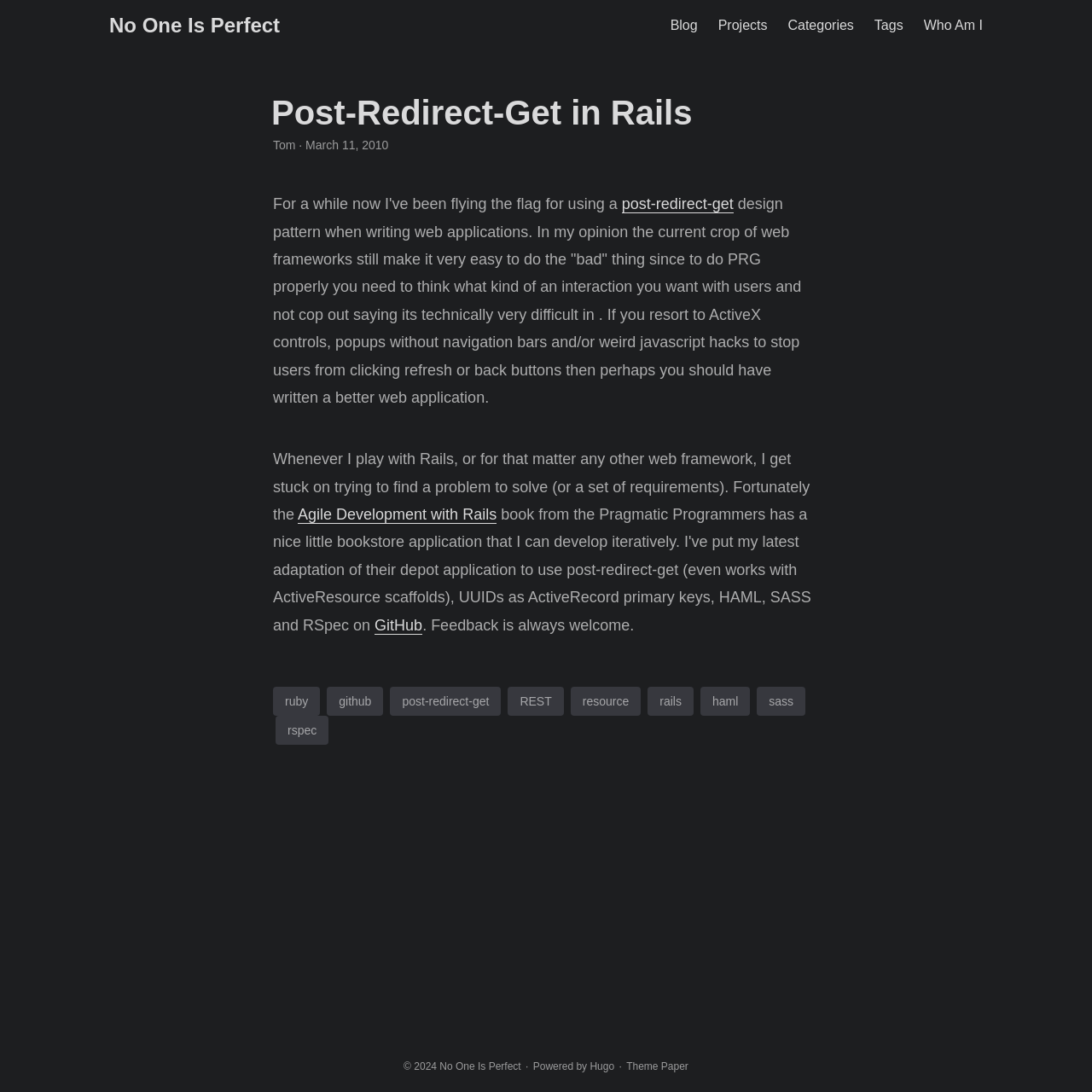Identify and provide the text of the main header on the webpage.

Post-Redirect-Get in Rails